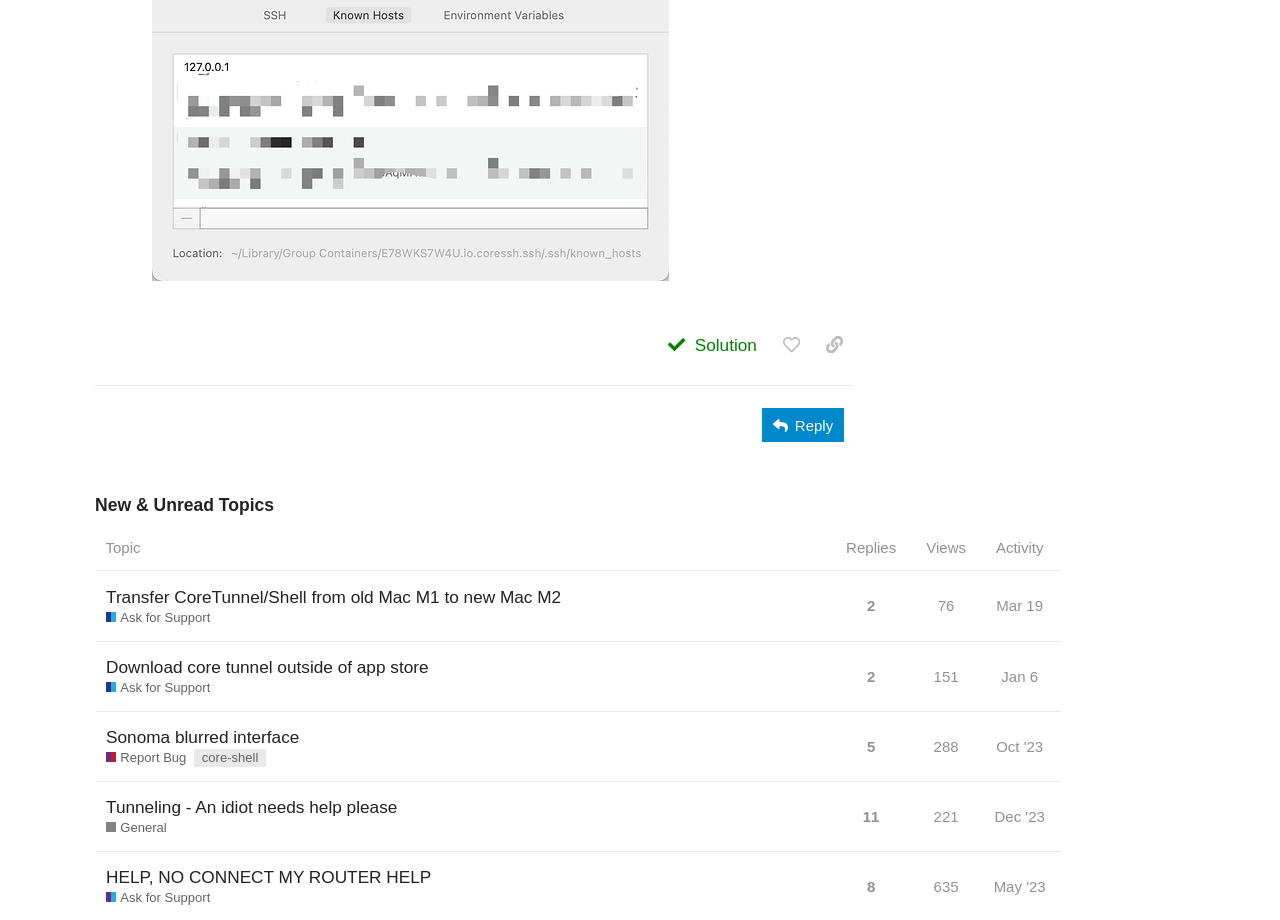Please examine the image and provide a detailed answer to the question: What is the date of the topic 'HELP, NO CONNECT MY ROUTER HELP'?

I looked at the row containing the topic 'HELP, NO CONNECT MY ROUTER HELP' and found the link 'Dec '23' which indicates the date of the topic.